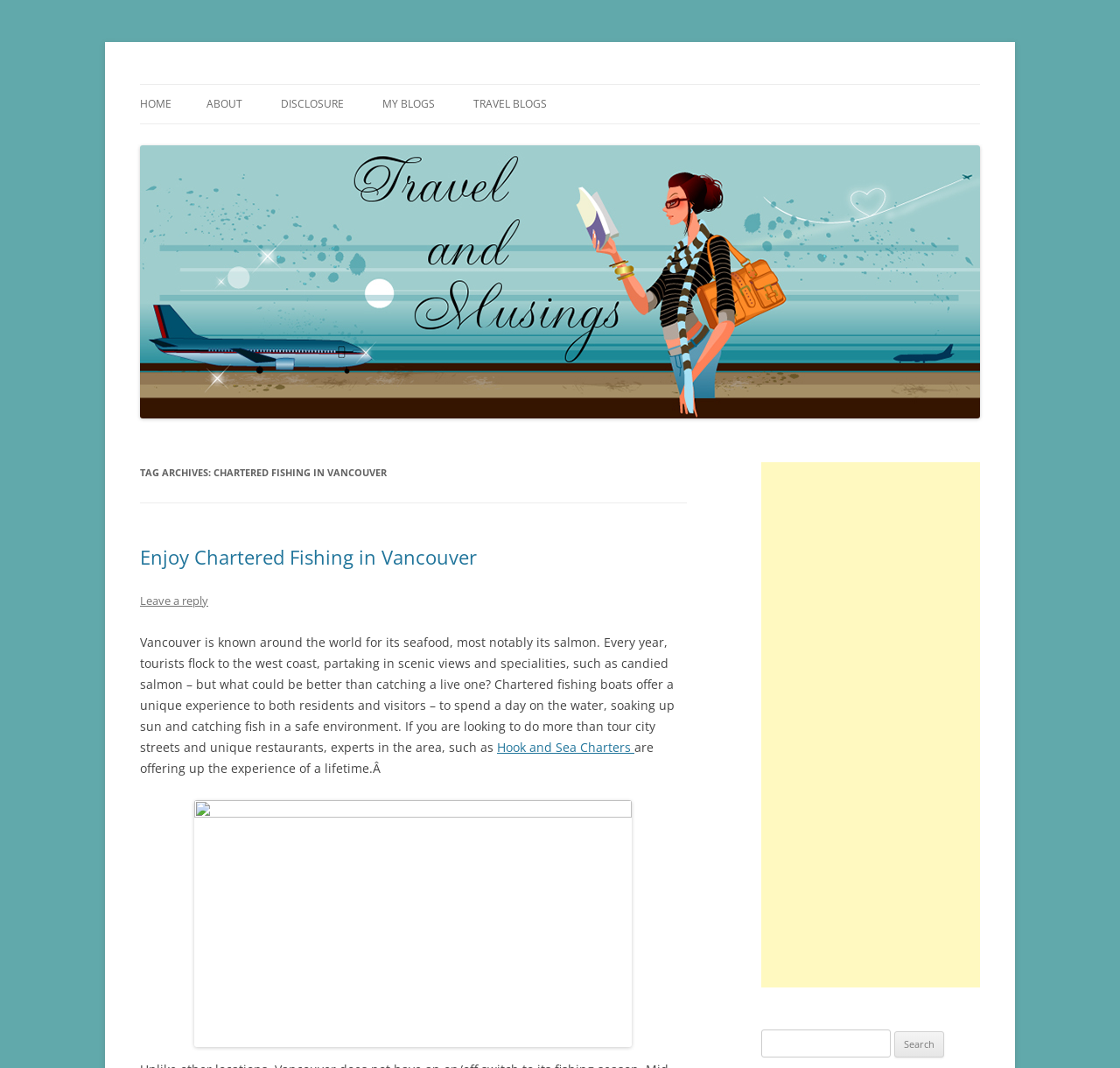Identify the bounding box coordinates of the region that needs to be clicked to carry out this instruction: "go to home page". Provide these coordinates as four float numbers ranging from 0 to 1, i.e., [left, top, right, bottom].

[0.125, 0.08, 0.153, 0.116]